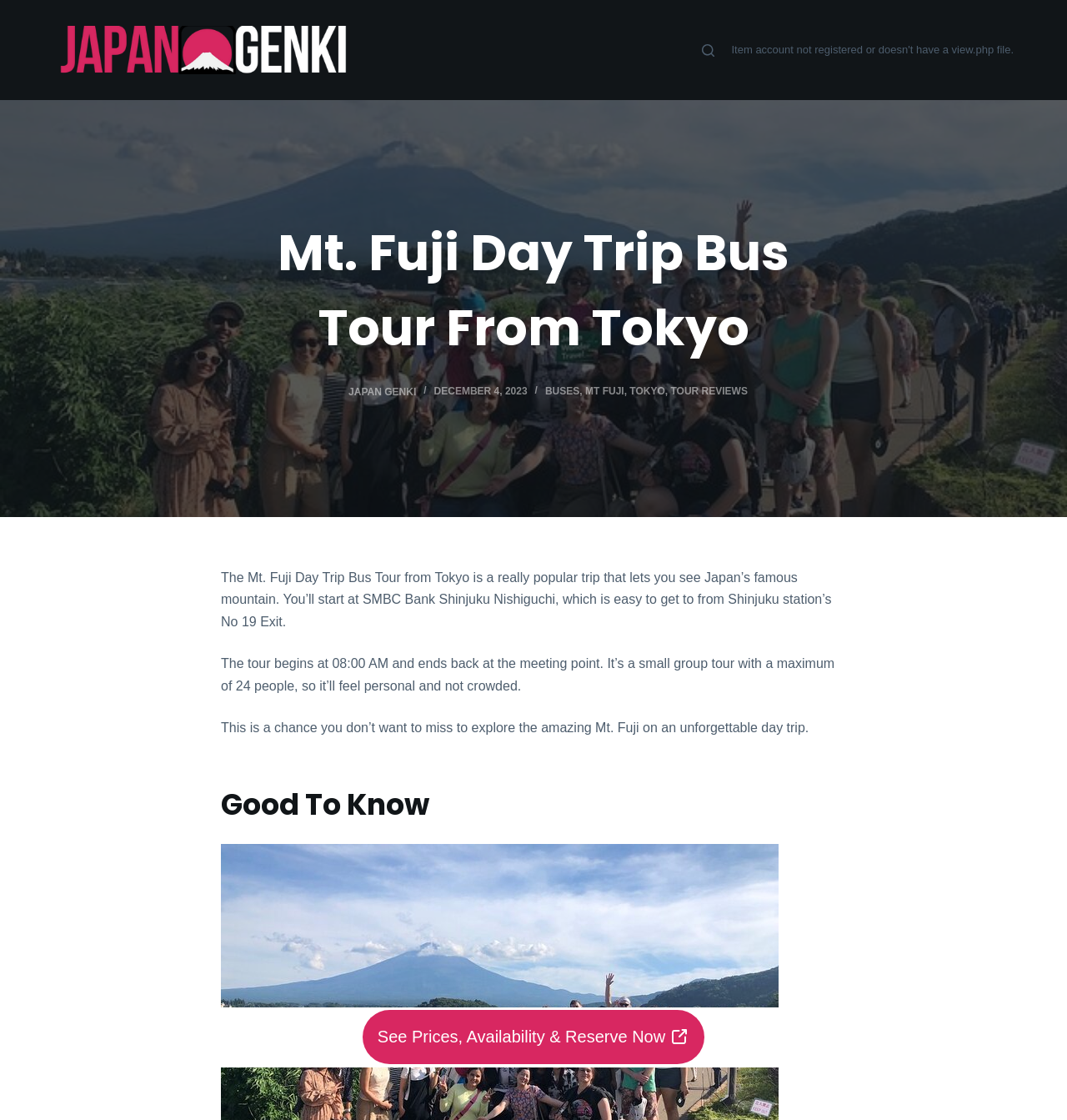Identify the bounding box coordinates for the UI element described as: "Tokyo". The coordinates should be provided as four floats between 0 and 1: [left, top, right, bottom].

[0.59, 0.344, 0.623, 0.355]